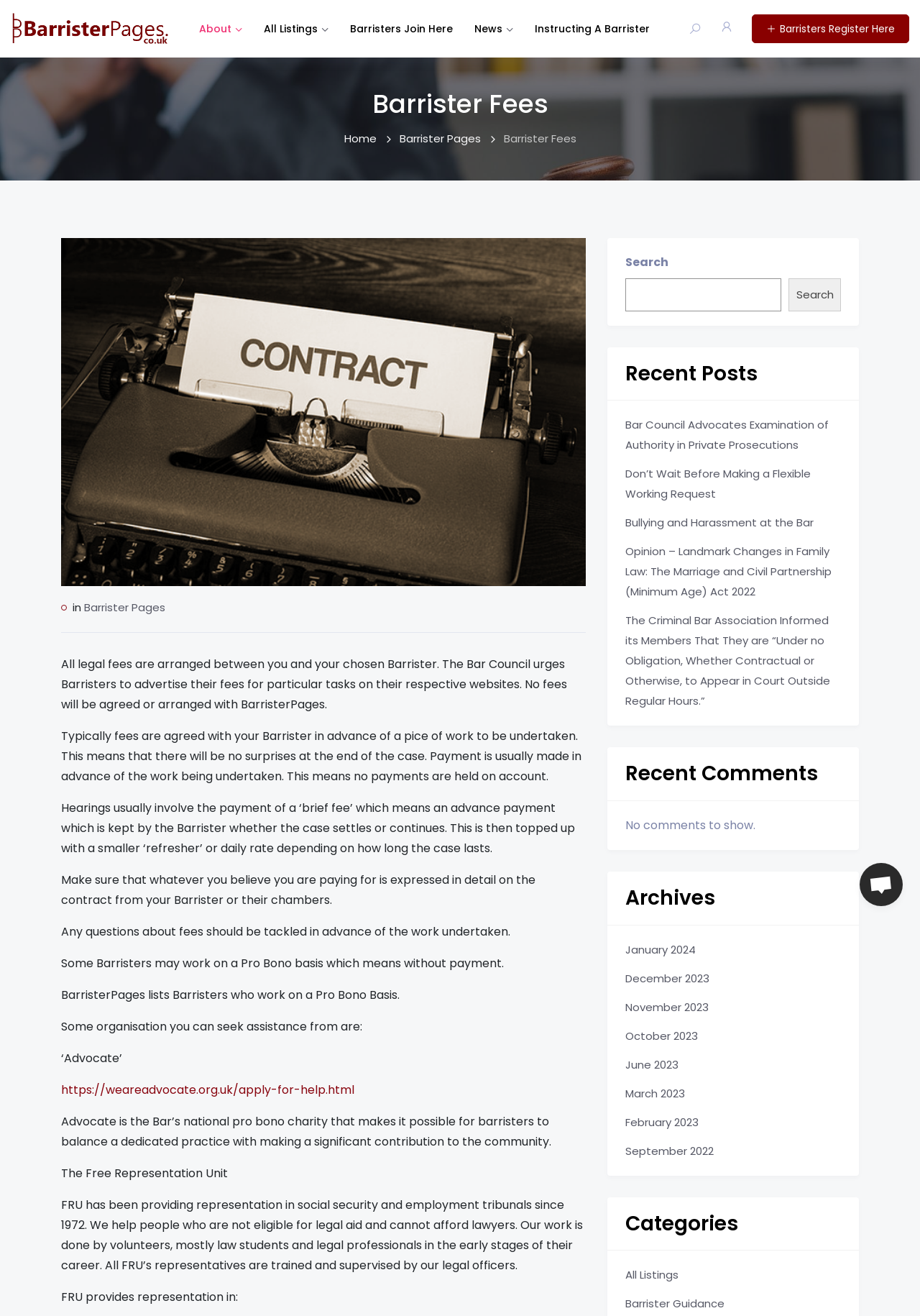Answer the question below using just one word or a short phrase: 
How are fees typically agreed with a Barrister?

In advance of a piece of work